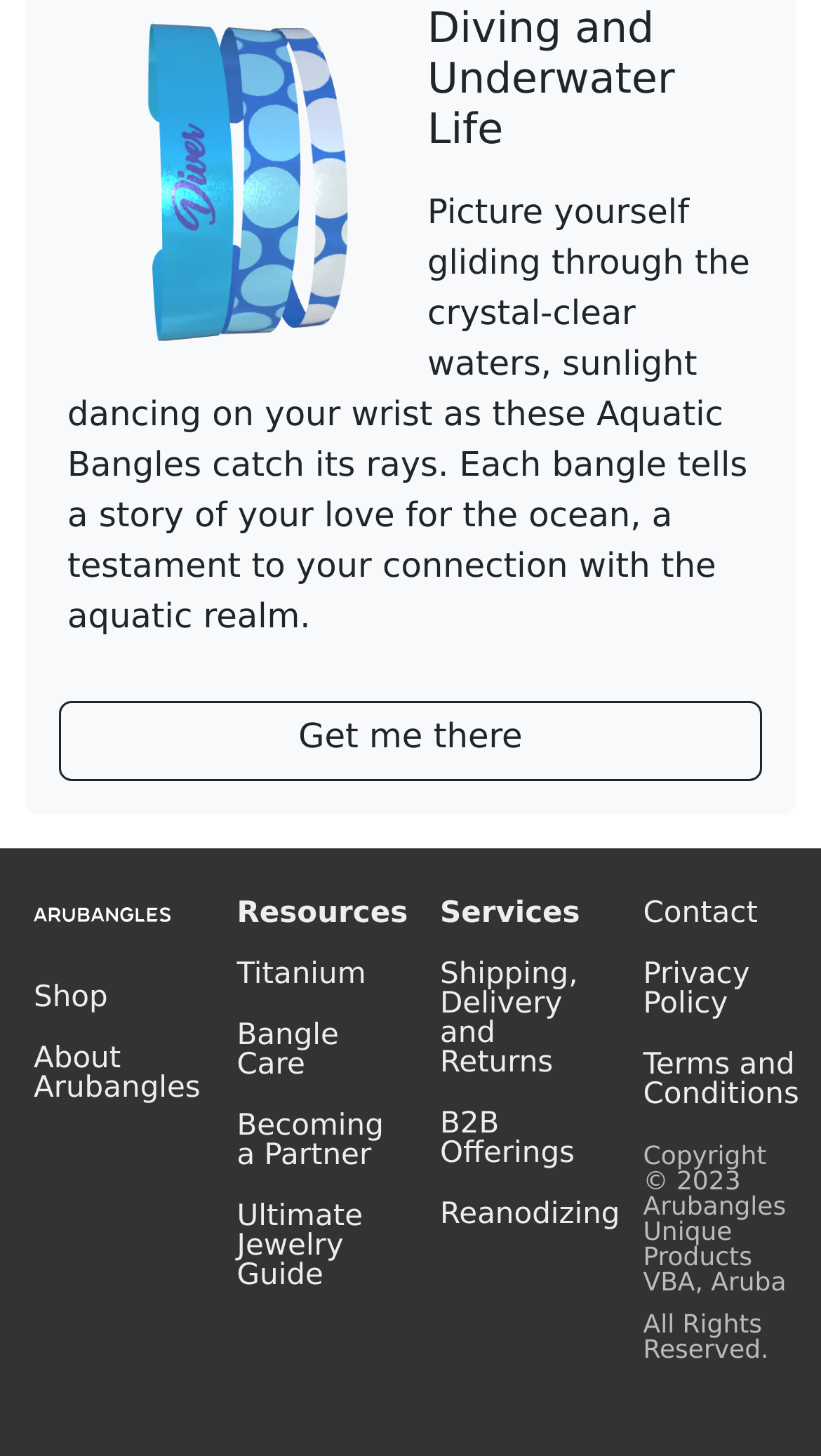Find the bounding box coordinates of the element I should click to carry out the following instruction: "Contact 'Arubangles'".

[0.783, 0.617, 0.969, 0.638]